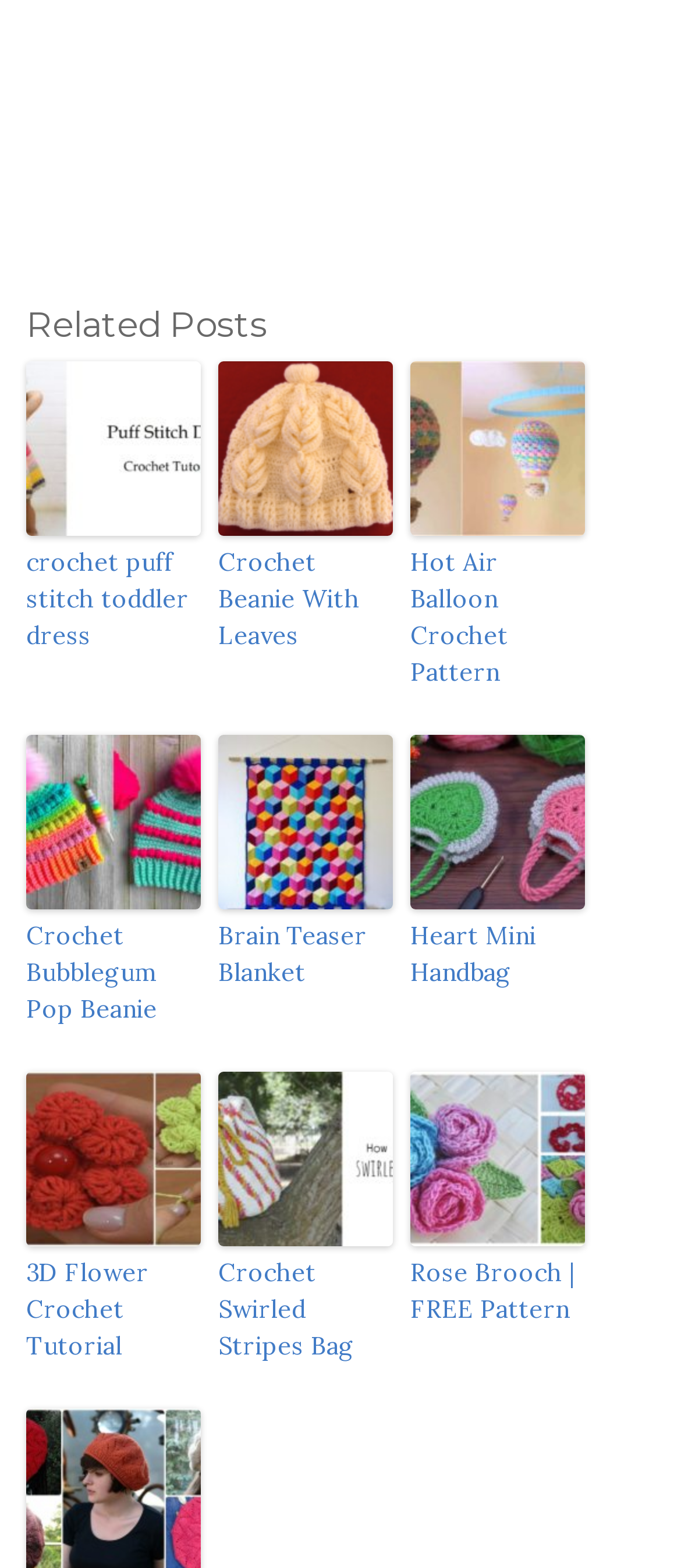Could you highlight the region that needs to be clicked to execute the instruction: "Log in to the website"?

None